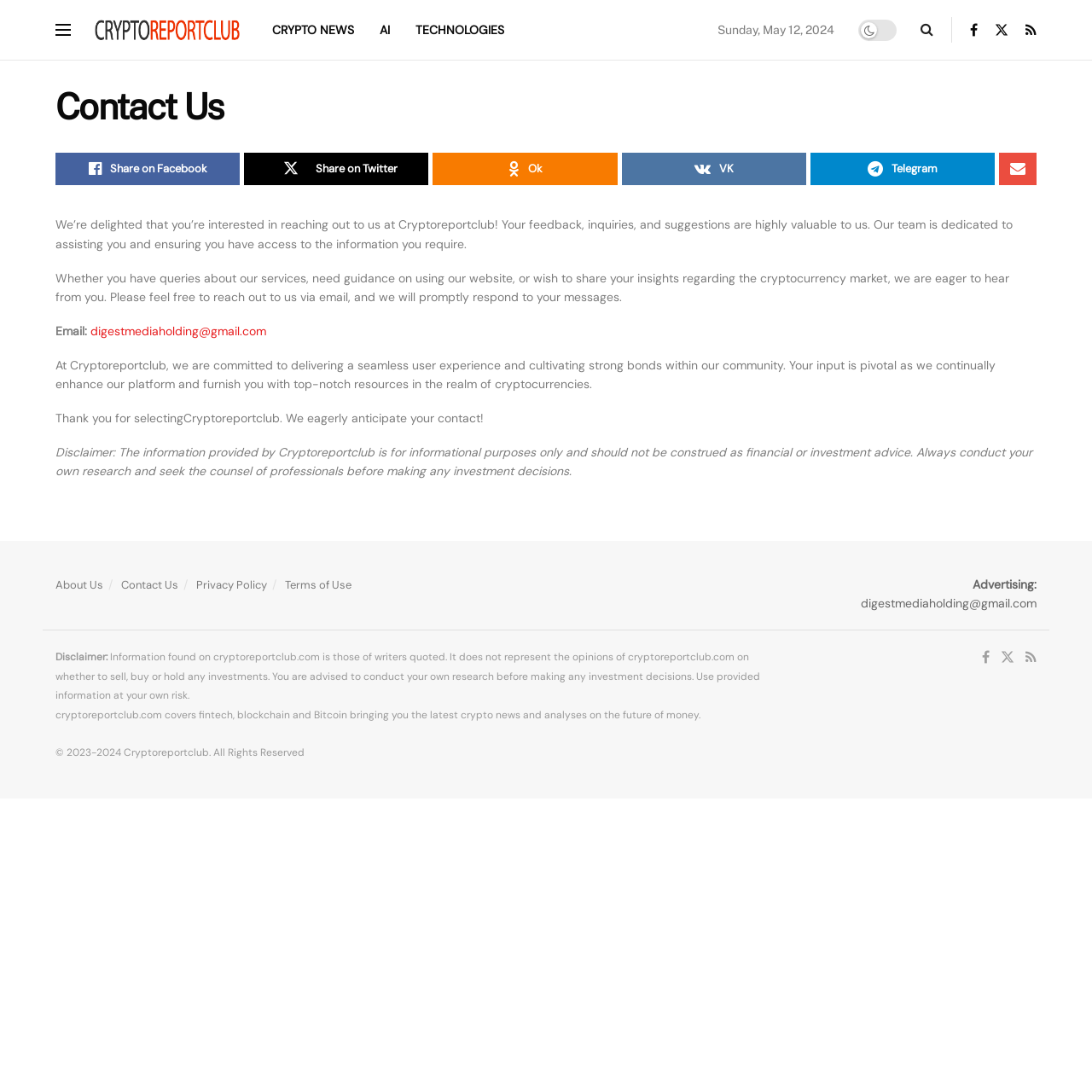What type of information does Cryptoreportclub provide?
Based on the visual information, provide a detailed and comprehensive answer.

According to the webpage, Cryptoreportclub covers fintech, blockchain, and Bitcoin, bringing users the latest crypto news and analyses on the future of money.